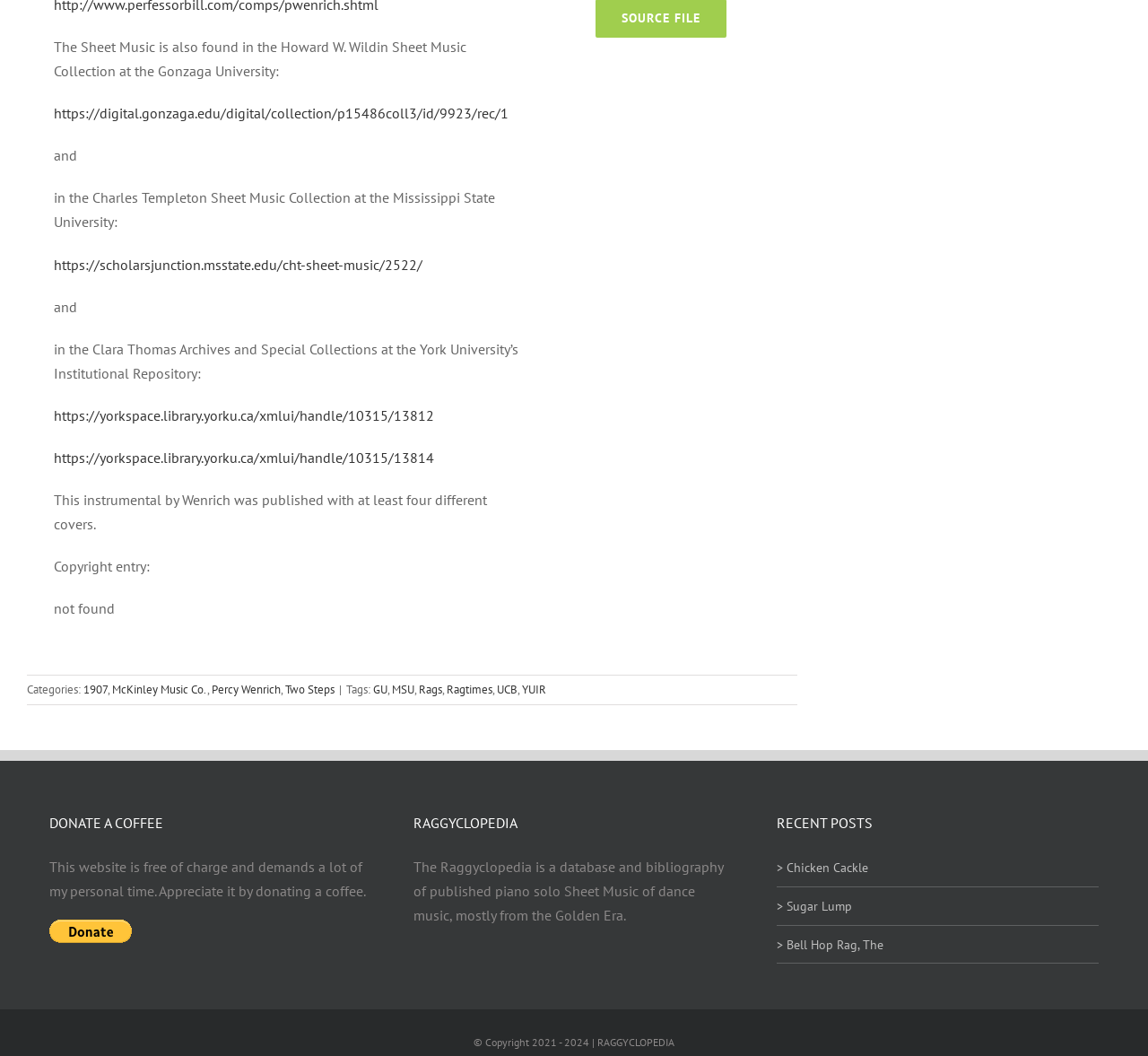Please locate the bounding box coordinates of the element's region that needs to be clicked to follow the instruction: "Visit the Howard W. Wildin Sheet Music Collection at the Gonzaga University". The bounding box coordinates should be provided as four float numbers between 0 and 1, i.e., [left, top, right, bottom].

[0.047, 0.099, 0.443, 0.116]